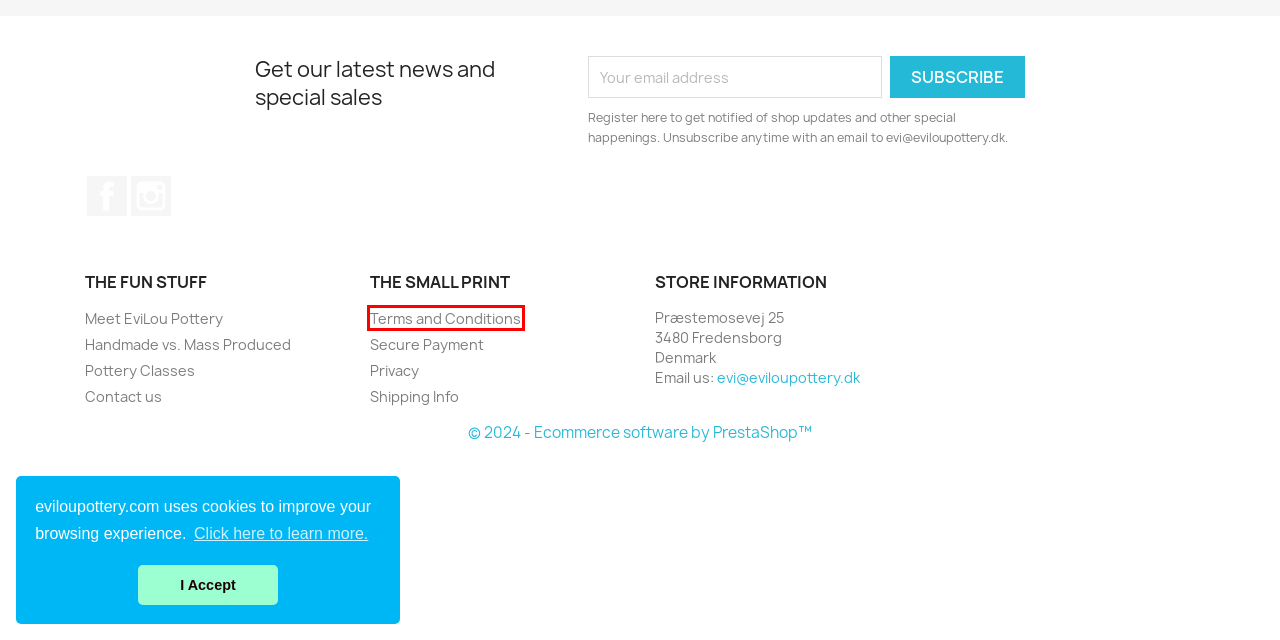You have a screenshot of a webpage where a red bounding box highlights a specific UI element. Identify the description that best matches the resulting webpage after the highlighted element is clicked. The choices are:
A. Create an online shop easily - Ecommerce | PrestaShop
B. Privacy
C. Shipping Info
D. Meet EviLou Pottery
E. Terms and Conditions
F. Secure Payment
G. What are cookies? | Cookies & You
H. Pottery classes in Nordsjælland

E